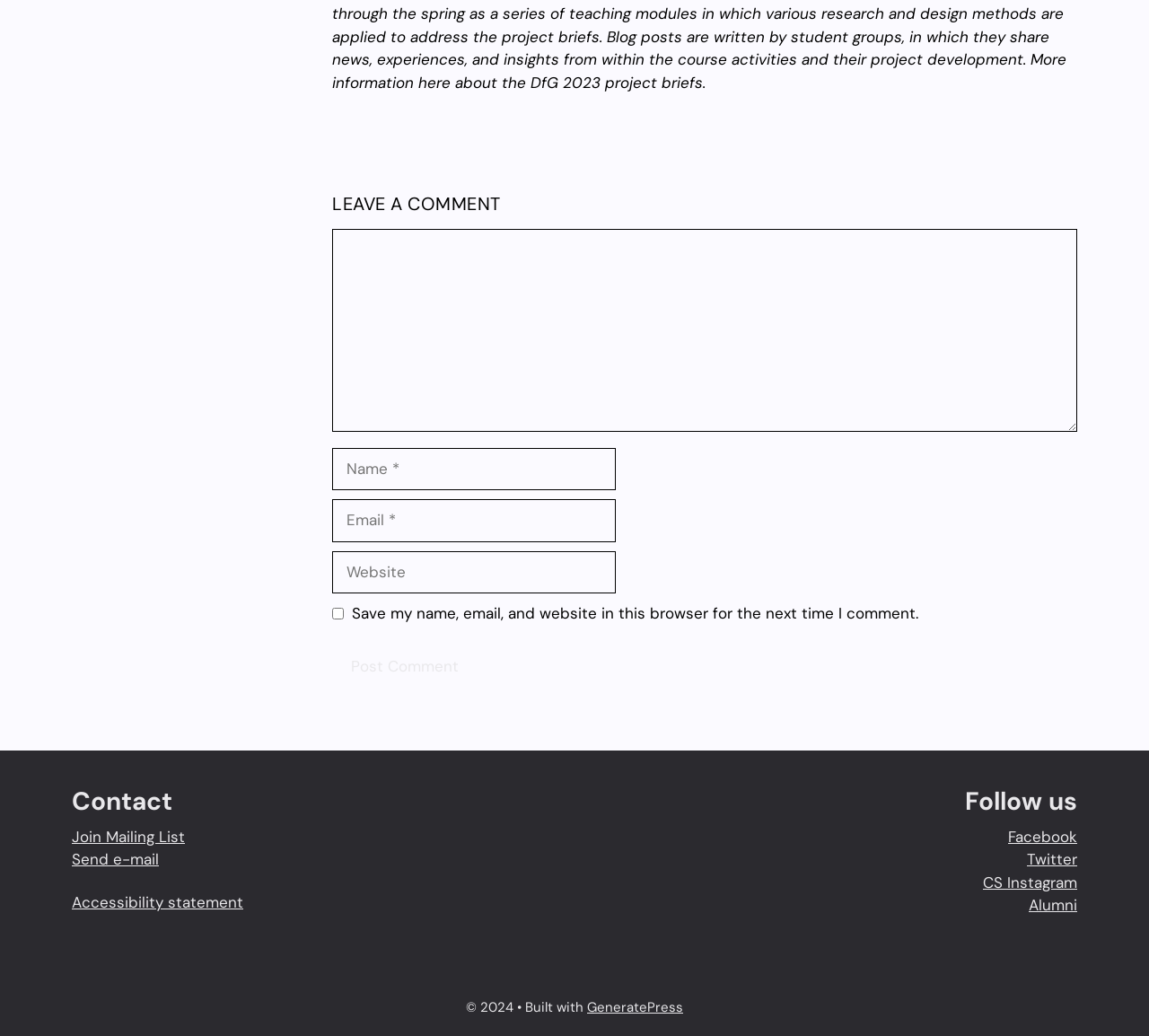Please specify the bounding box coordinates of the area that should be clicked to accomplish the following instruction: "Leave a comment". The coordinates should consist of four float numbers between 0 and 1, i.e., [left, top, right, bottom].

[0.289, 0.186, 0.938, 0.21]